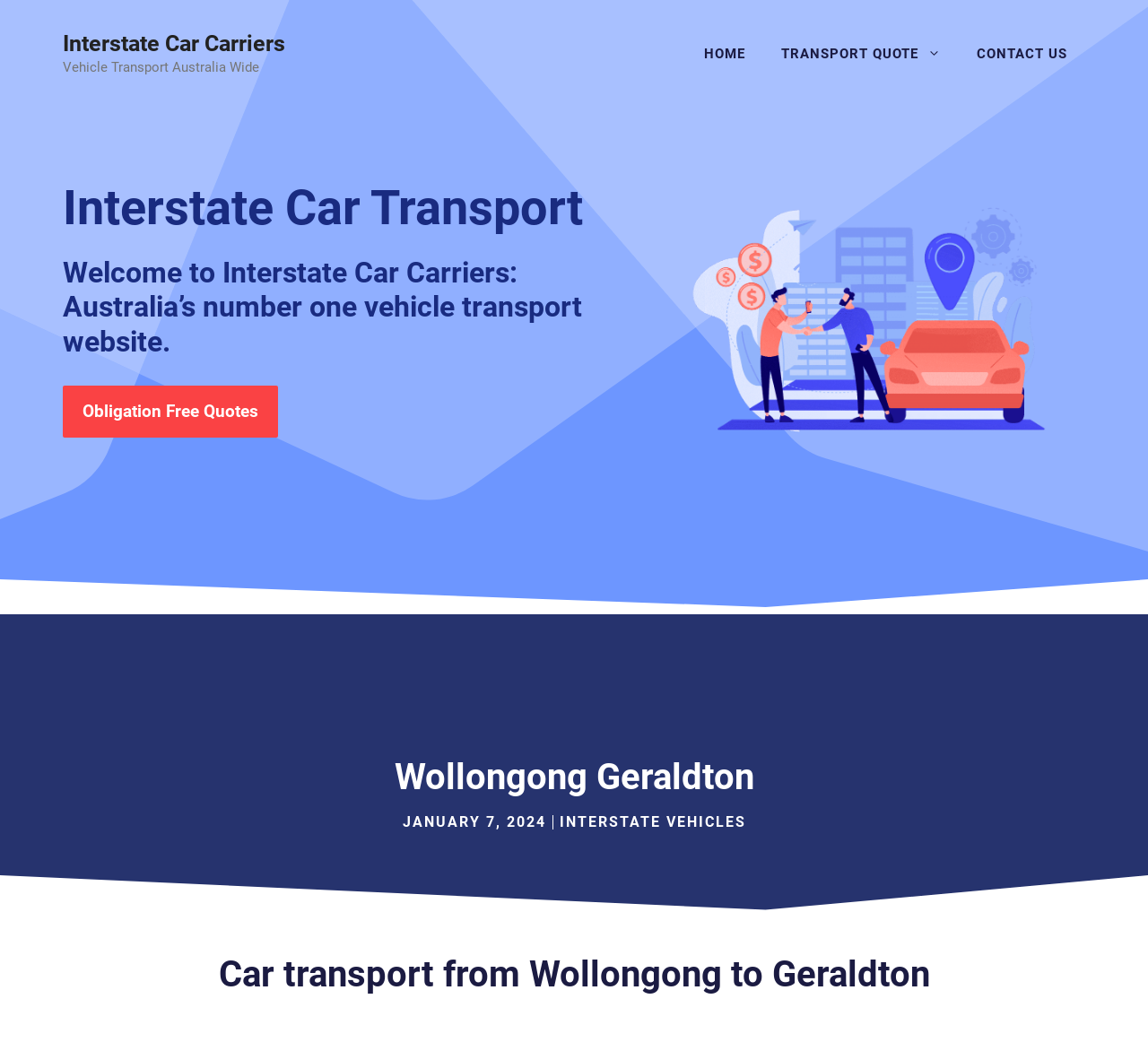Convey a detailed summary of the webpage, mentioning all key elements.

The webpage appears to be a vehicle transport service website, specifically focusing on interstate car transport between Wollongong and Geraldton. At the top, there is a banner with a link to the website's homepage and a static text describing the service as "Vehicle Transport Australia Wide". 

To the right of the banner, there is a primary navigation menu with three links: "HOME", "TRANSPORT QUOTE", and "CONTACT US". Below the banner, there are two headings, one stating "Interstate Car Transport" and another providing a brief description of the website as "Australia's number one vehicle transport website". 

On the left side, there is a link to "Obligation Free Quotes" and on the right side, there is a figure containing an image related to vehicle transportation. Further down, there is a heading "Wollongong Geraldton" and a timestamp showing "JANUARY 7, 2024". 

Next to the timestamp, there is a link to "INTERSTATE VEHICLES" which leads to a section with a heading "Car transport from Wollongong to Geraldton" located at the bottom of the page.